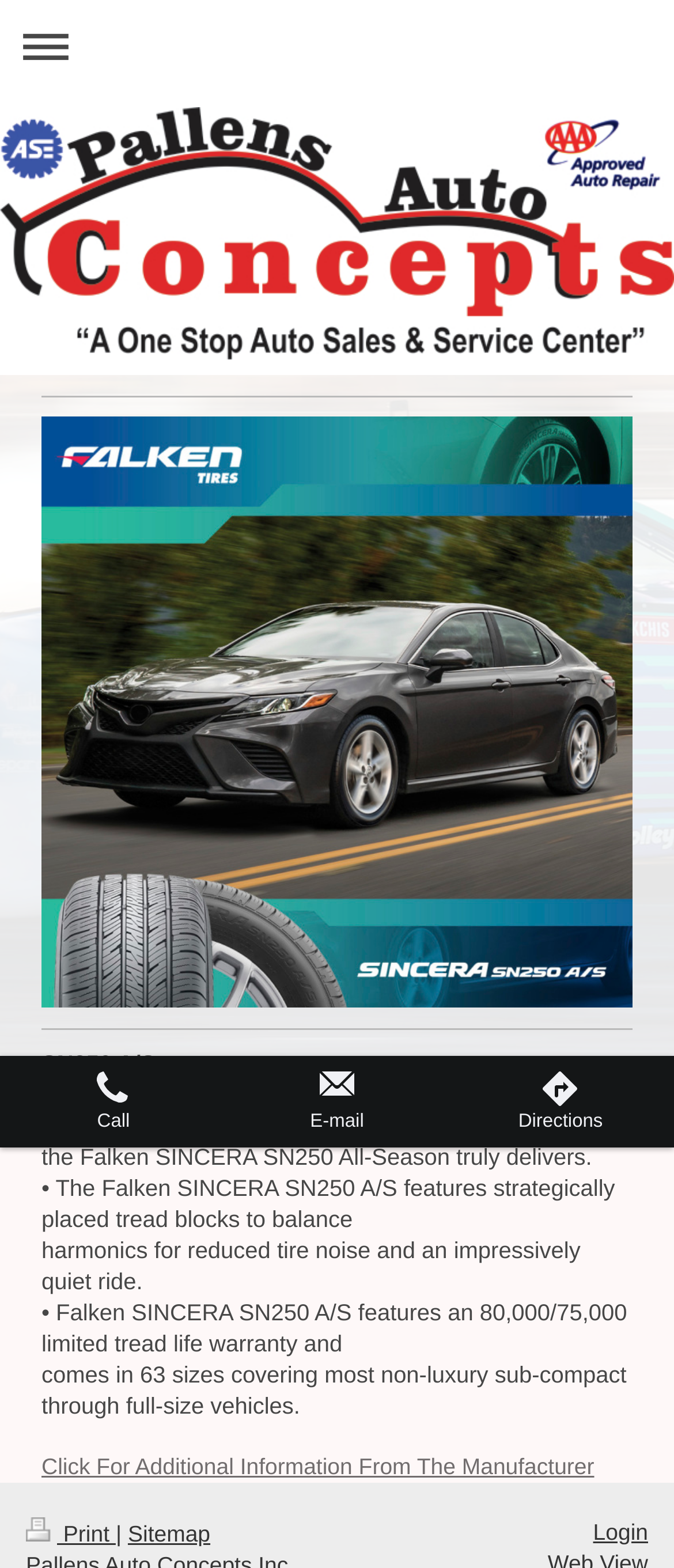What is the name of the auto service center?
Answer with a single word or phrase, using the screenshot for reference.

Lorain's #1 Auto Service Center